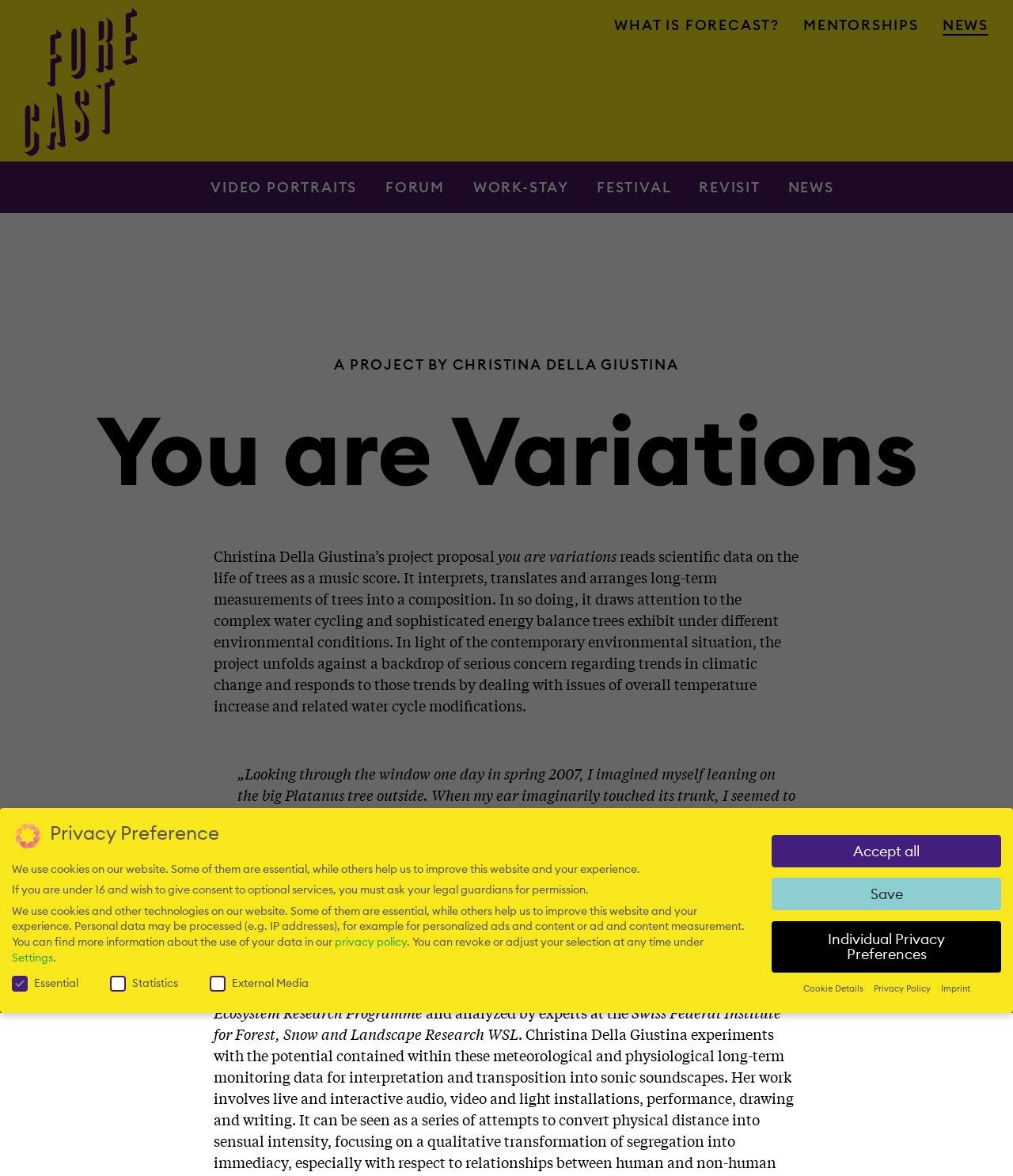Offer a detailed account of what is visible on the webpage.

This webpage is a project by Christina Della Giustina, titled "Forecast". At the top left corner, there is a Forecast logo, which is an image linked to the website's title. Below the logo, there are several links to different sections of the website, including "WHAT IS FORECAST?", "MENTORSHIPS", "NEWS", "VIDEO PORTRAITS", "FORUM", "WORK-STAY", "FESTIVAL", and "REVISIT".

The main content of the webpage is divided into two sections. The first section has a heading that reads "A PROJECT BY CHRISTINA DELLA GIUSTINA" and a subheading that says "You are Variations". Below the headings, there is a paragraph of text that describes Christina Della Giustina's project proposal, which involves reading scientific data on the life of trees as a music score. The text also explains how the project interprets and translates long-term measurements of trees into a composition, highlighting the complex water cycling and energy balance of trees under different environmental conditions.

The second section of the main content has a series of static texts that provide more information about the project. The texts describe the project as an ongoing series of research projects on acoustic and visual environments built and fed by ecophysiological and meteorological data. The data sets were drawn from the Long-term Forest Ecosystem Research Programme and analyzed by experts at the Swiss Federal Institute for Forest, Snow and Landscape Research WSL.

At the bottom of the webpage, there is a section dedicated to privacy preferences. This section has a heading that reads "Privacy Preference" and several static texts that explain how the website uses cookies and other technologies to improve the user's experience. There are also several checkboxes and buttons that allow users to adjust their privacy settings, including options to accept all cookies, save their preferences, or access individual privacy preferences.

Additionally, there are several links and buttons at the bottom of the webpage, including links to the privacy policy, imprint, and cookie details, as well as buttons to accept all cookies or access individual privacy preferences.